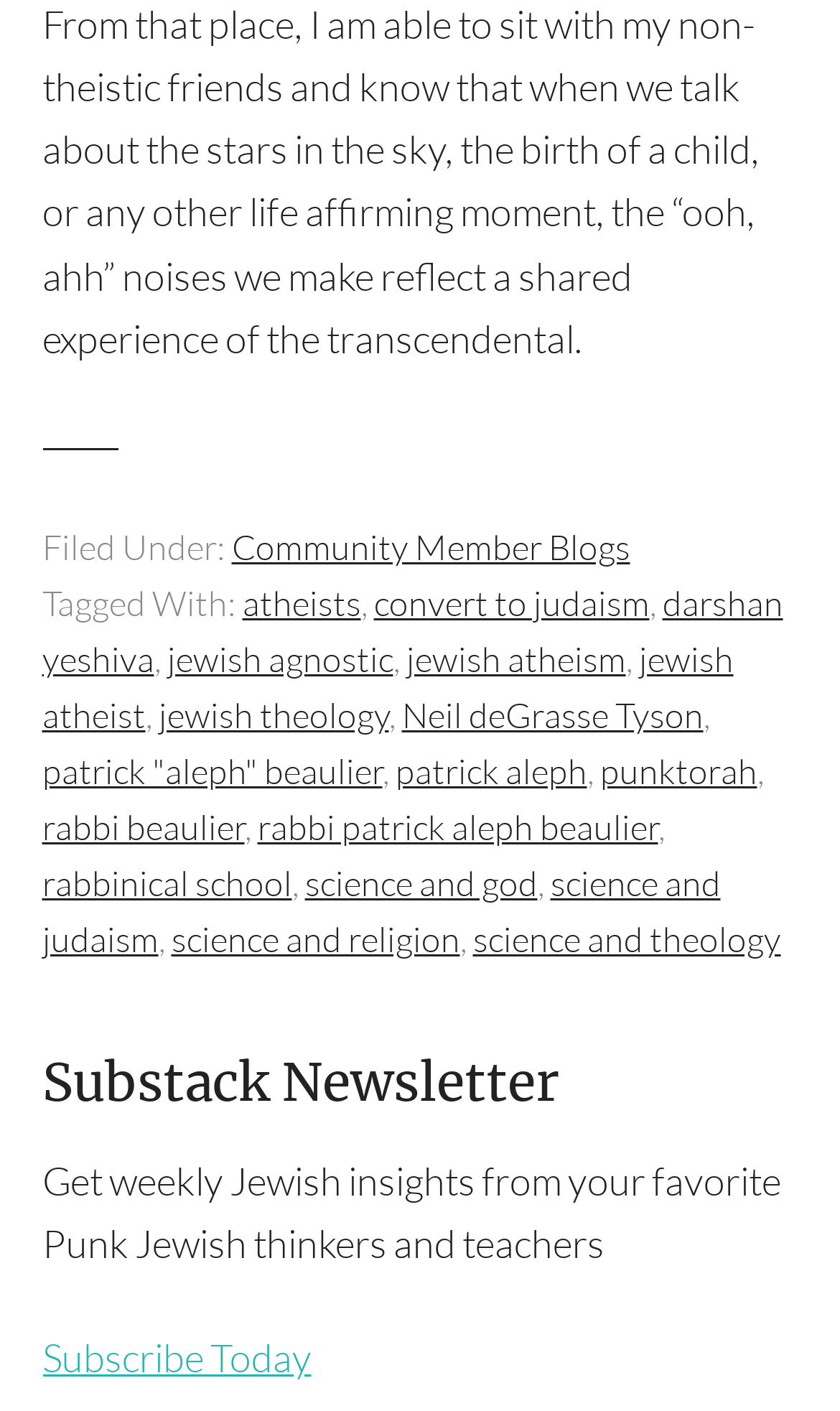What is the category of the blog post?
Please provide a comprehensive answer based on the visual information in the image.

From the footer section, we can see a link 'Community Member Blogs' which suggests that the current blog post belongs to this category.